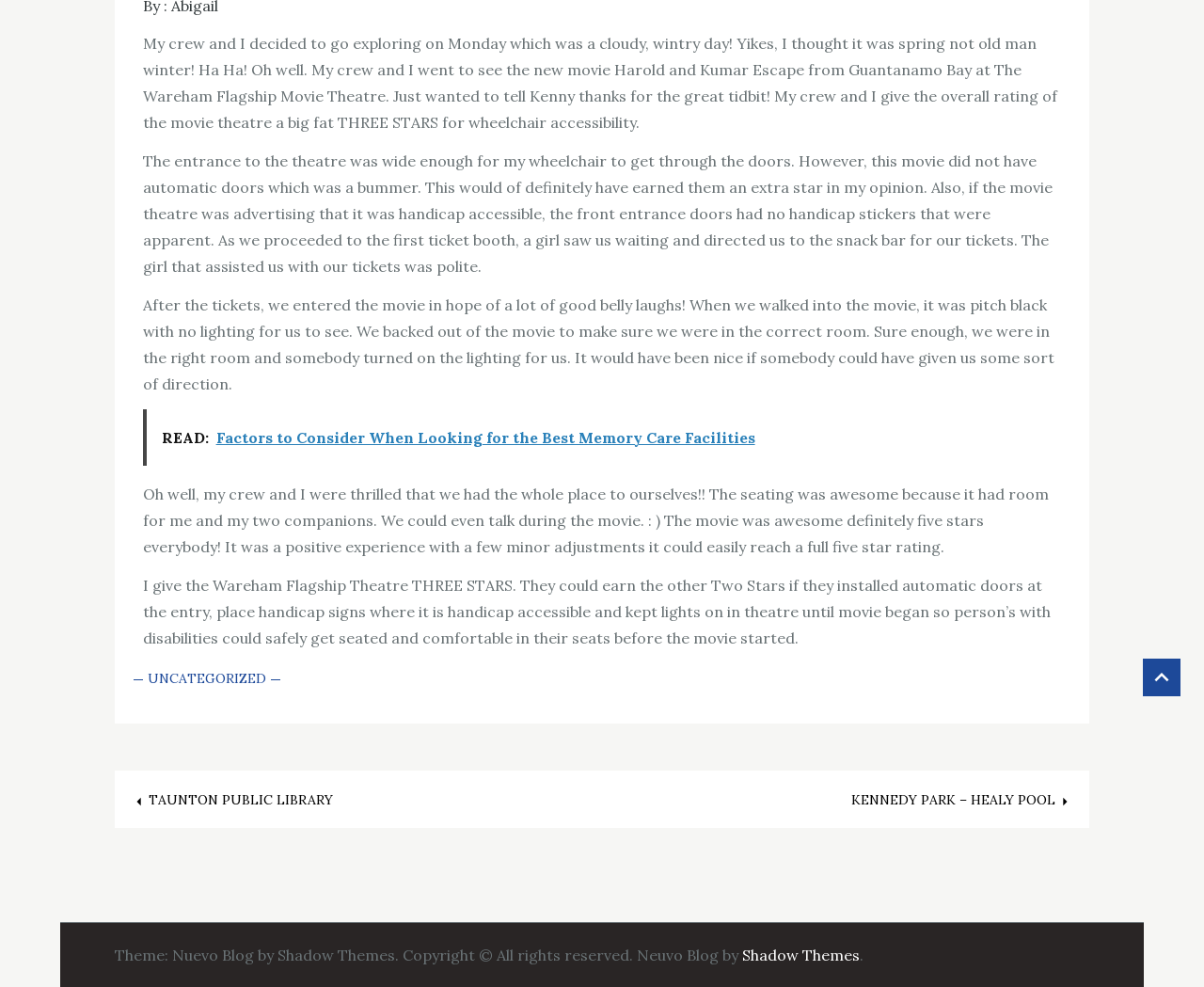Given the description "Join Mass Poetry’s Team", provide the bounding box coordinates of the corresponding UI element.

None